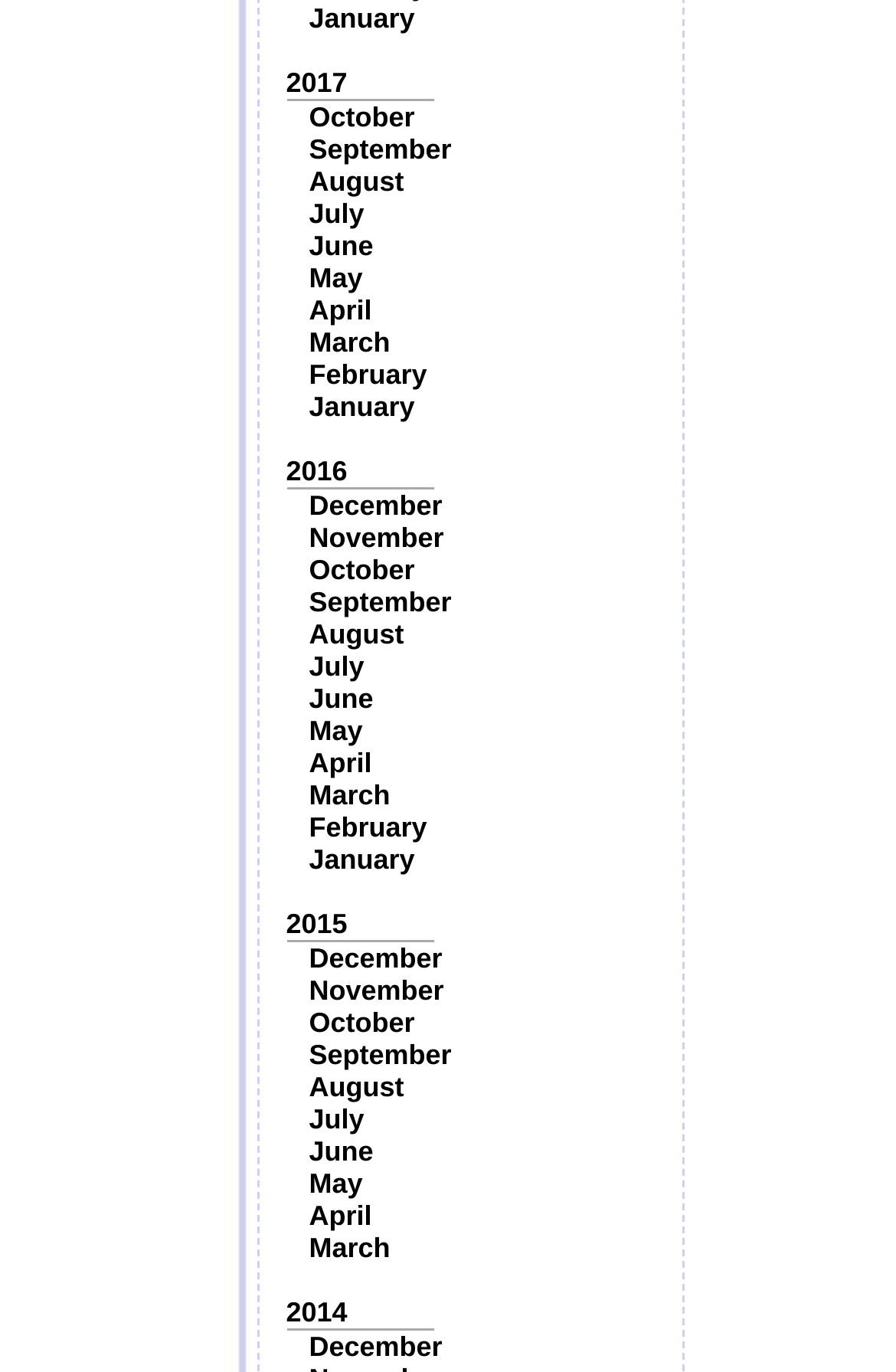Identify the bounding box of the UI element that matches this description: "April".

[0.345, 0.214, 0.415, 0.238]